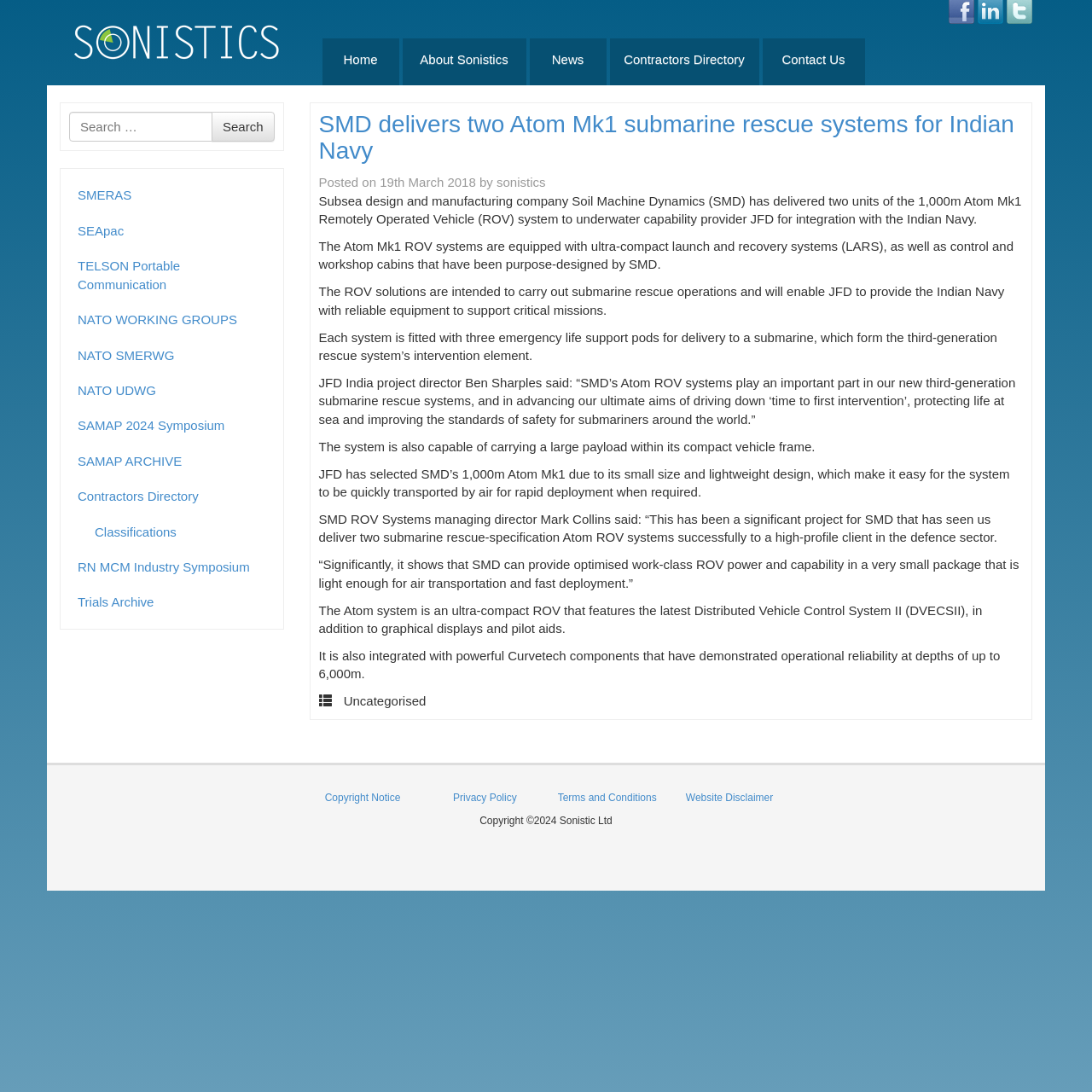Please respond in a single word or phrase: 
What is the purpose of the Atom Mk1 ROV systems?

Submarine rescue operations